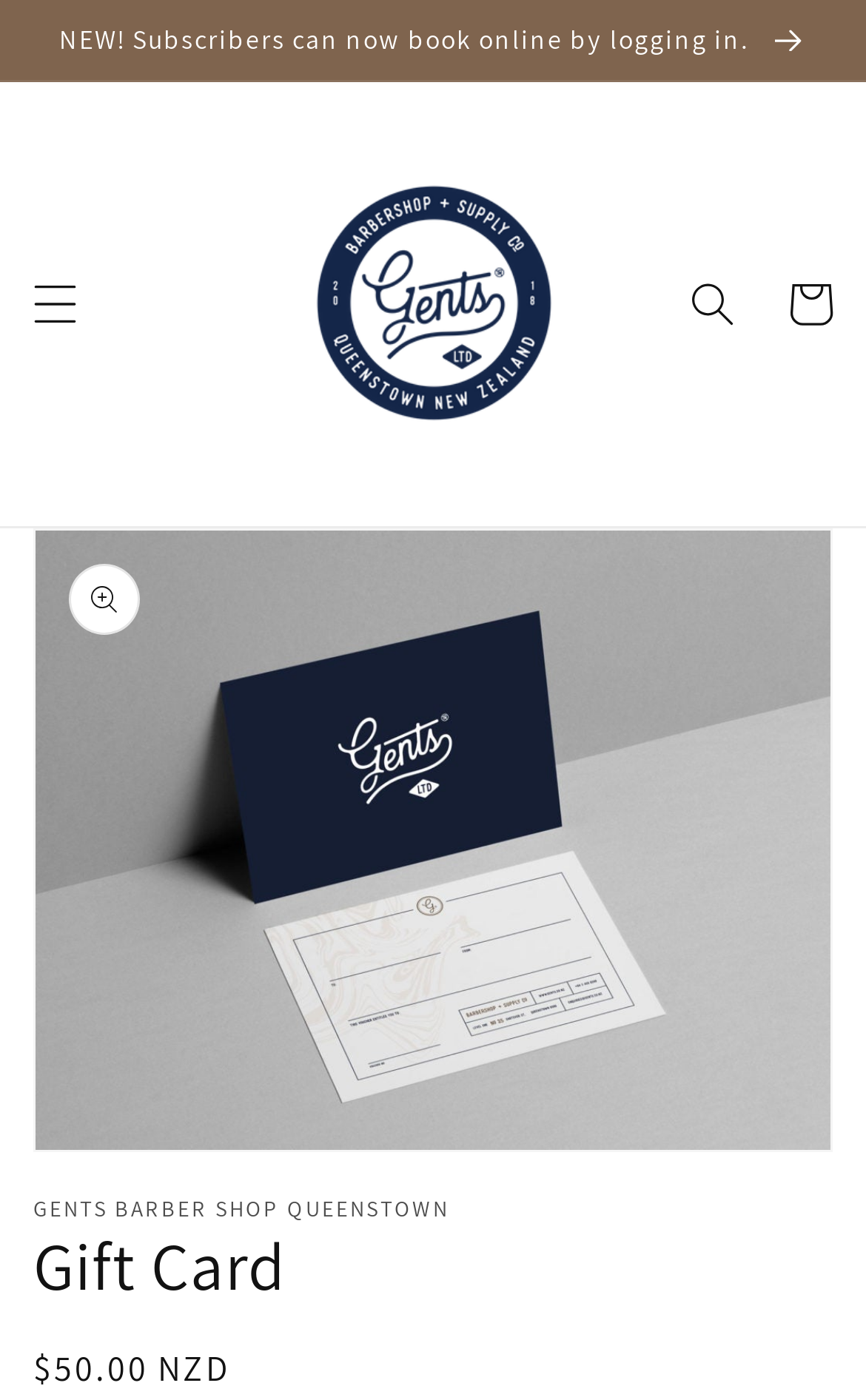Please look at the image and answer the question with a detailed explanation: What is the purpose of the button 'Menu'?

I inferred the purpose of the button 'Menu' by looking at its location and the fact that it is a button, which suggests that it is used to open or expand a menu.